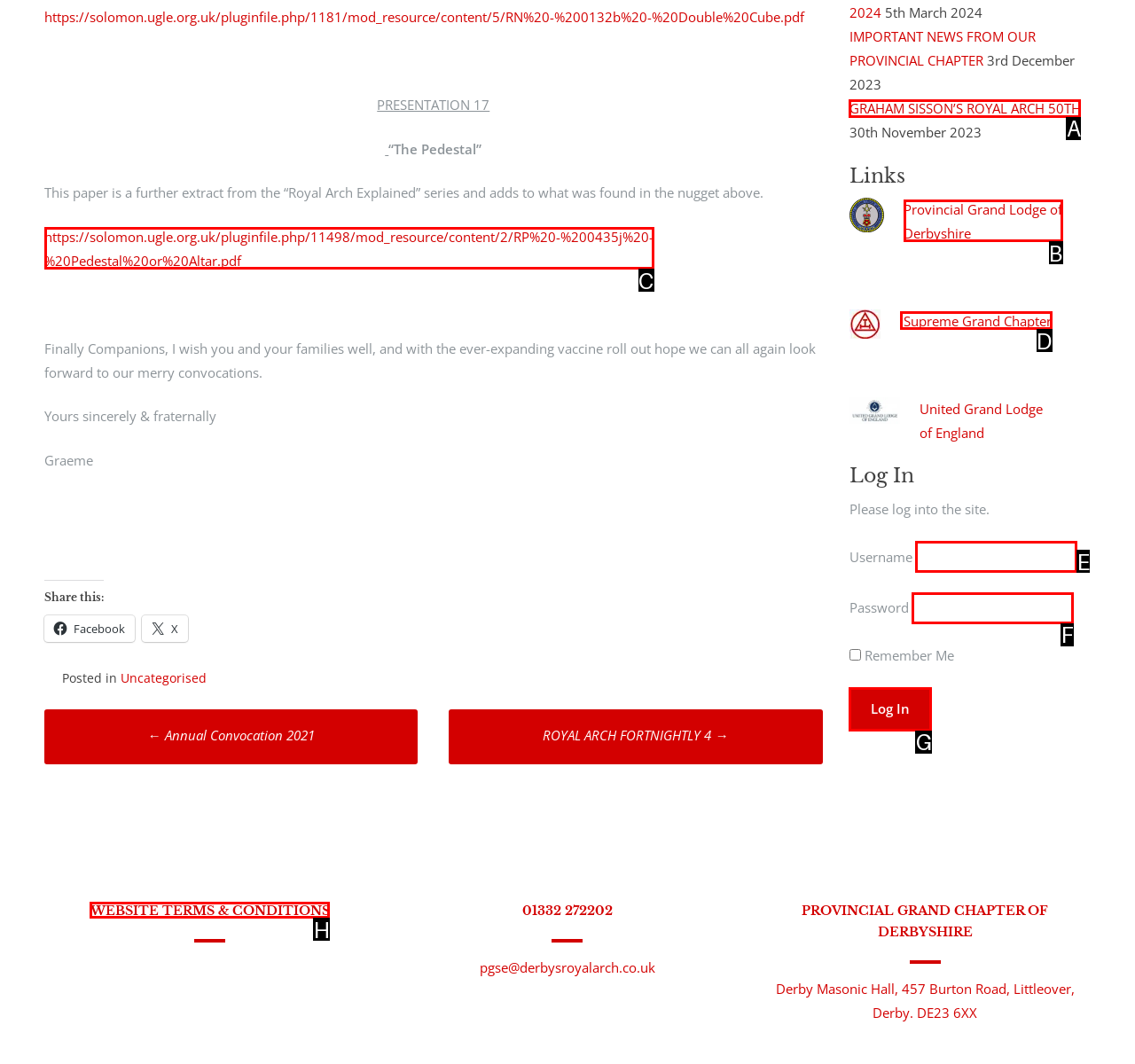From the given options, tell me which letter should be clicked to complete this task: Log in to the site
Answer with the letter only.

G